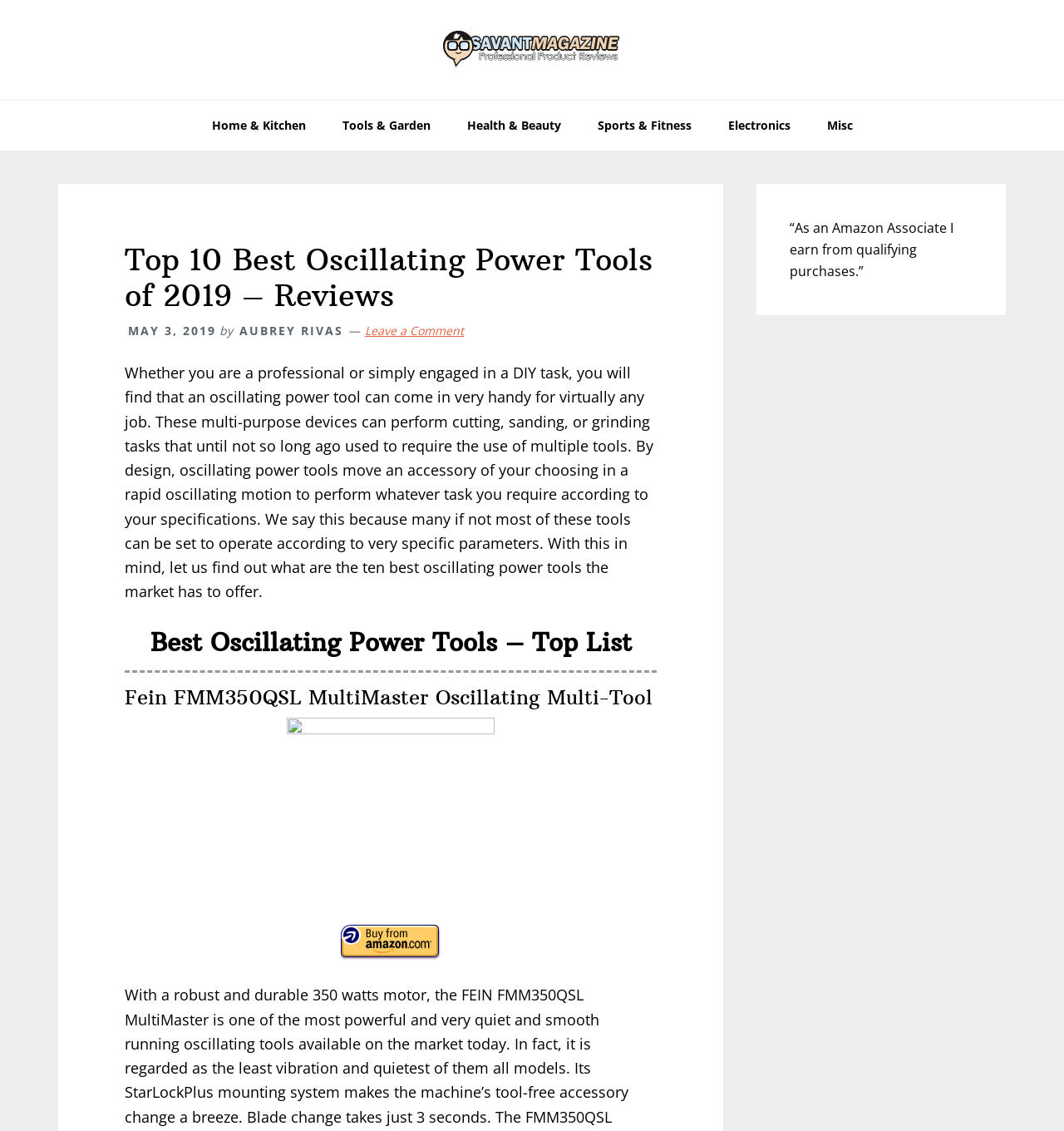Pinpoint the bounding box coordinates of the clickable element to carry out the following instruction: "buy from amazon."

[0.117, 0.818, 0.617, 0.849]